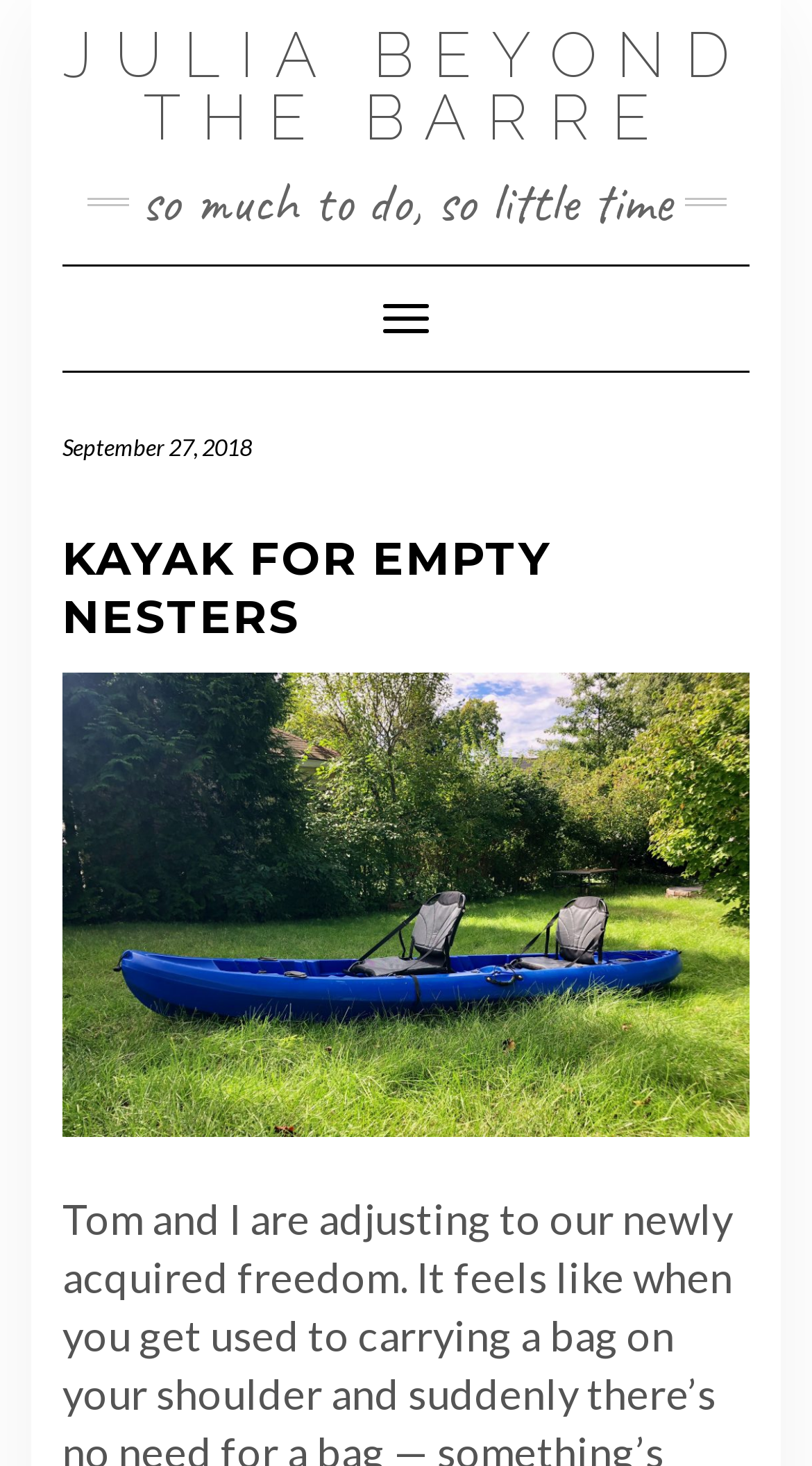Elaborate on the information and visuals displayed on the webpage.

The webpage is titled "Kayak for Empty Nesters - Julia Beyond the Barre" and has a prominent link to "JULIA BEYOND THE BARRE" at the top left corner. Below this link, there is a phrase "so much to do, so little time" displayed prominently. 

To the right of the link, there is a main navigation section with a "Toggle Navigation" button. Above this button, the date "September 27, 2018" is displayed. 

The main content of the webpage is headed by a large heading "KAYAK FOR EMPTY NESTERS" which spans across the top section of the page. Below this heading, there is a large image titled "Kayak for Empty Nesters" that takes up most of the page's vertical space.